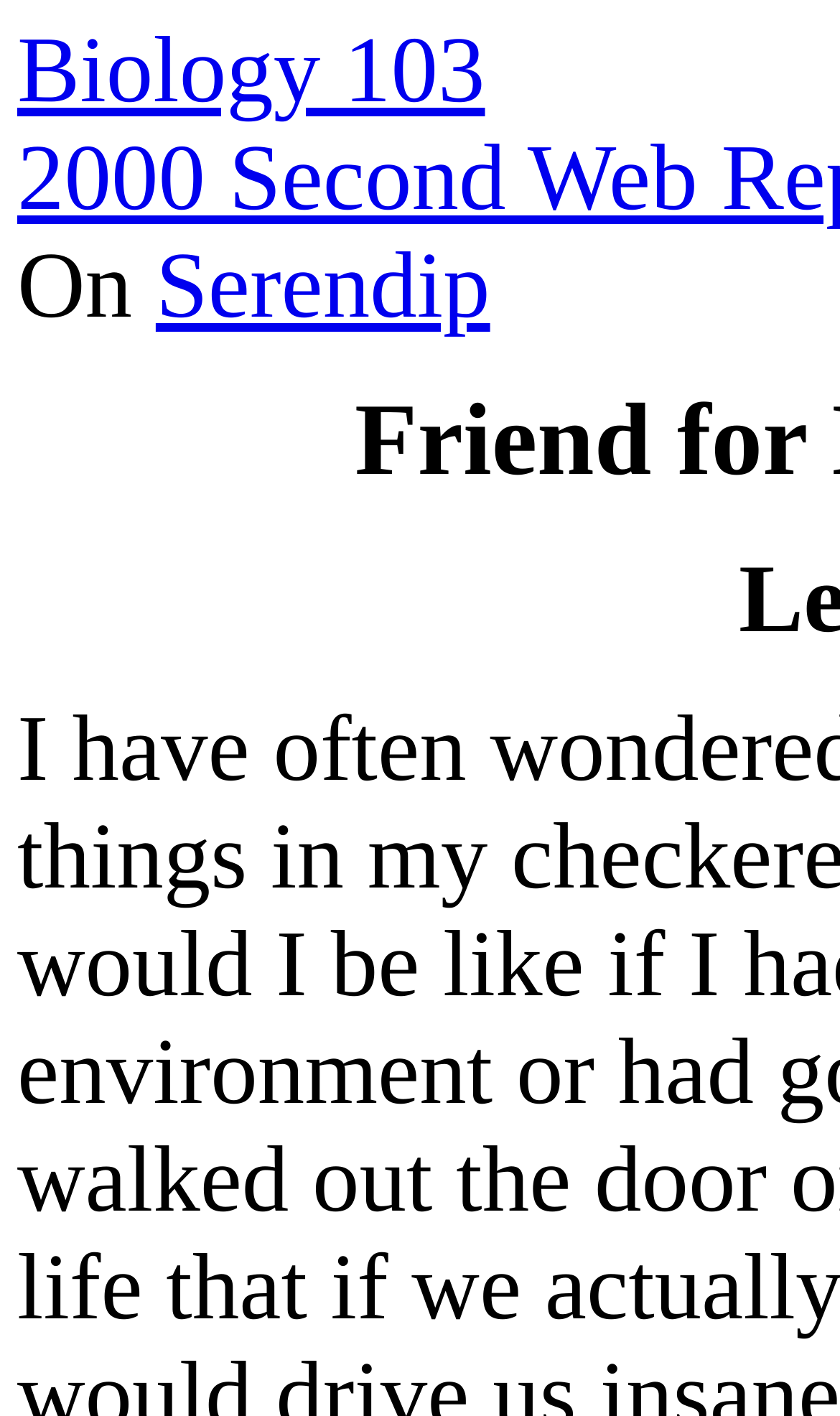Based on the element description "Biology 103", predict the bounding box coordinates of the UI element.

[0.021, 0.014, 0.577, 0.087]